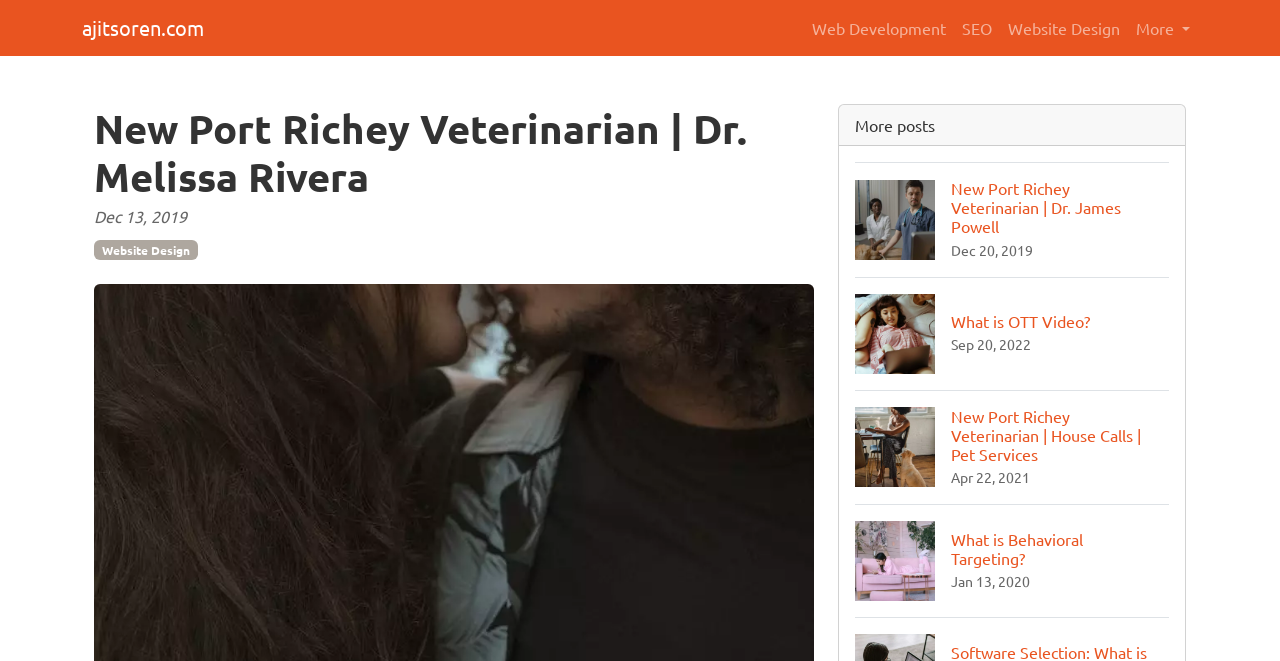Identify the bounding box coordinates for the element you need to click to achieve the following task: "visit ajitsoren.com". Provide the bounding box coordinates as four float numbers between 0 and 1, in the form [left, top, right, bottom].

[0.064, 0.012, 0.159, 0.073]